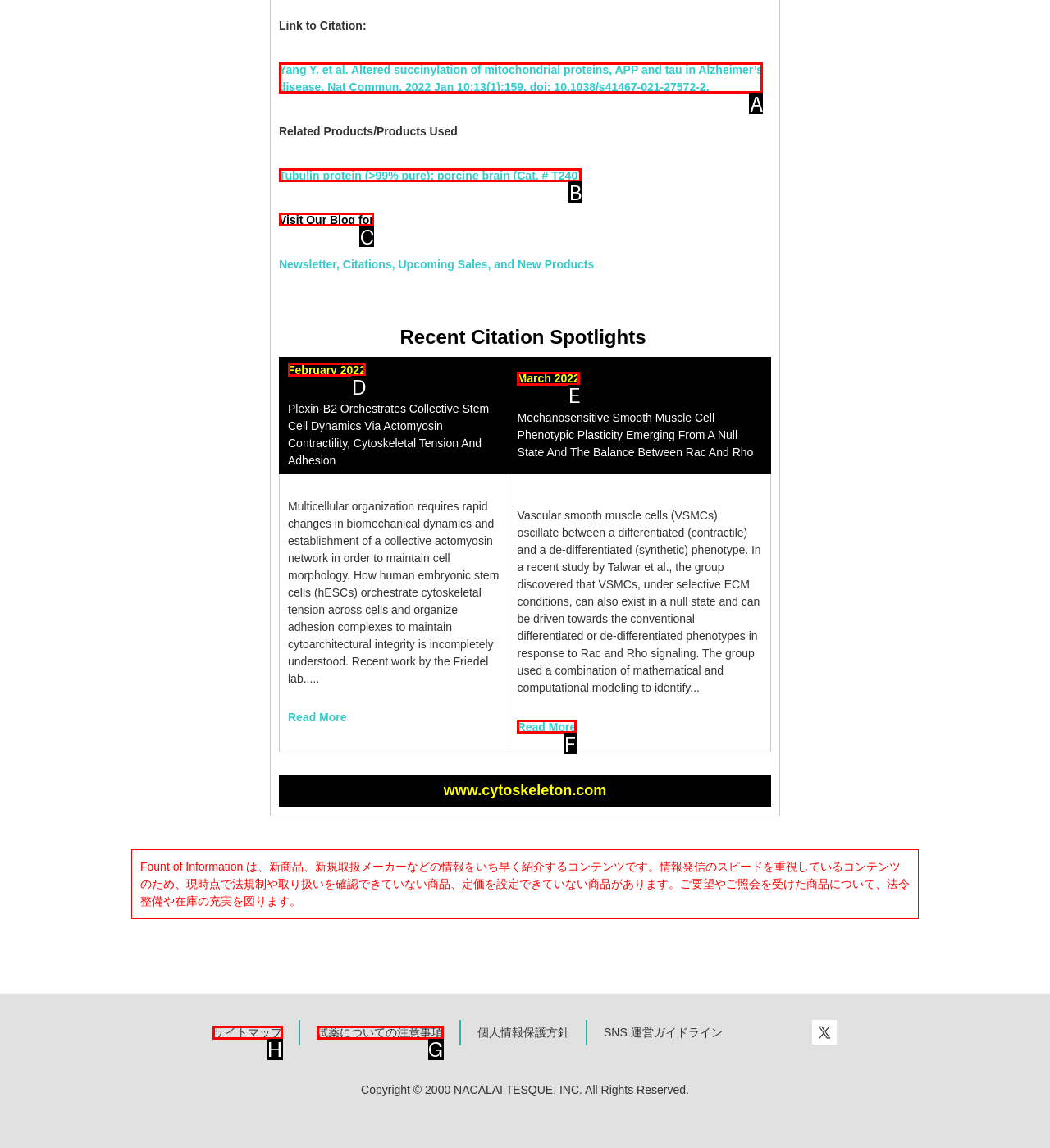Which HTML element should be clicked to complete the following task: Go to the site map?
Answer with the letter corresponding to the correct choice.

H